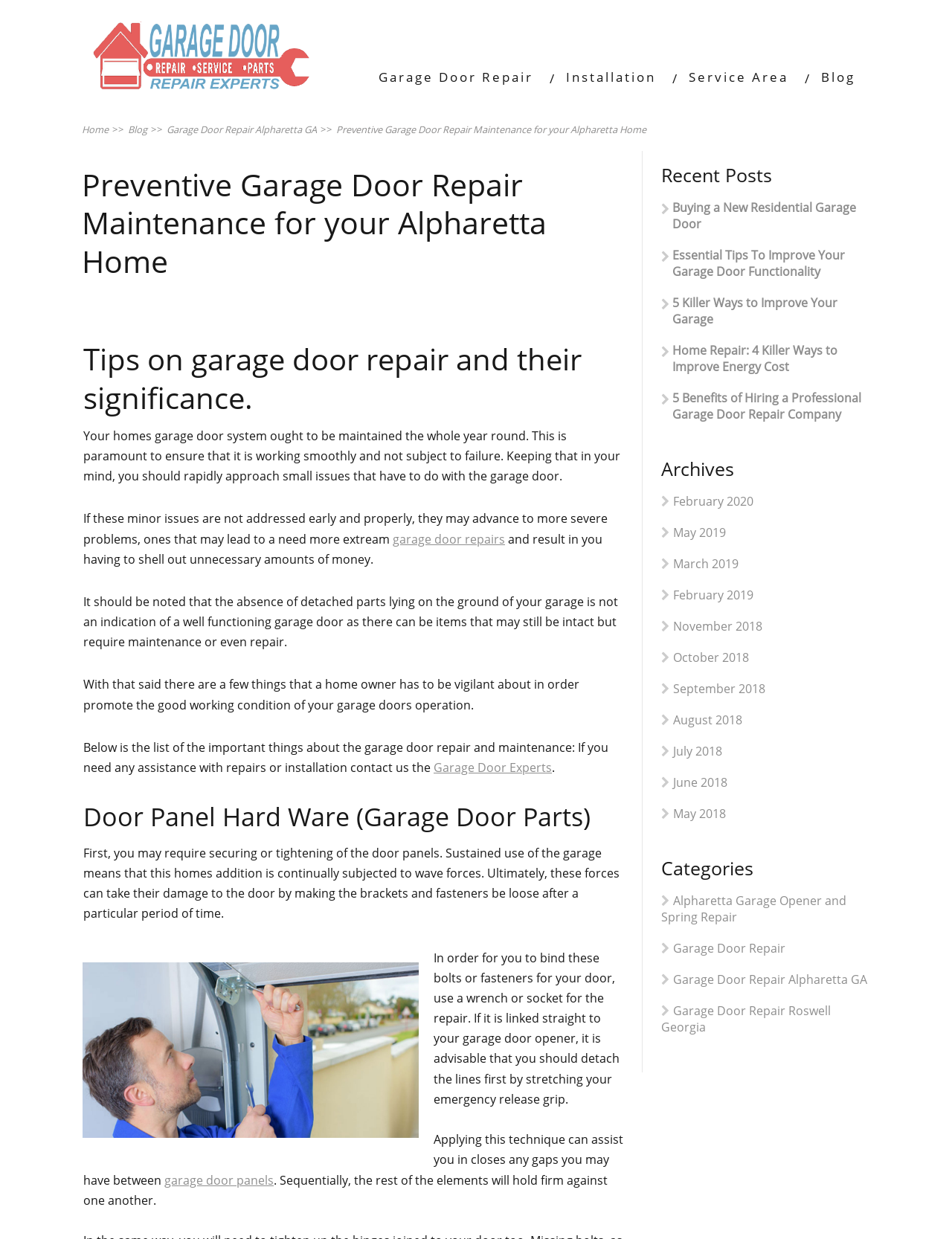Reply to the question below using a single word or brief phrase:
What is the name of the company providing garage door repair services?

Garage Door Experts